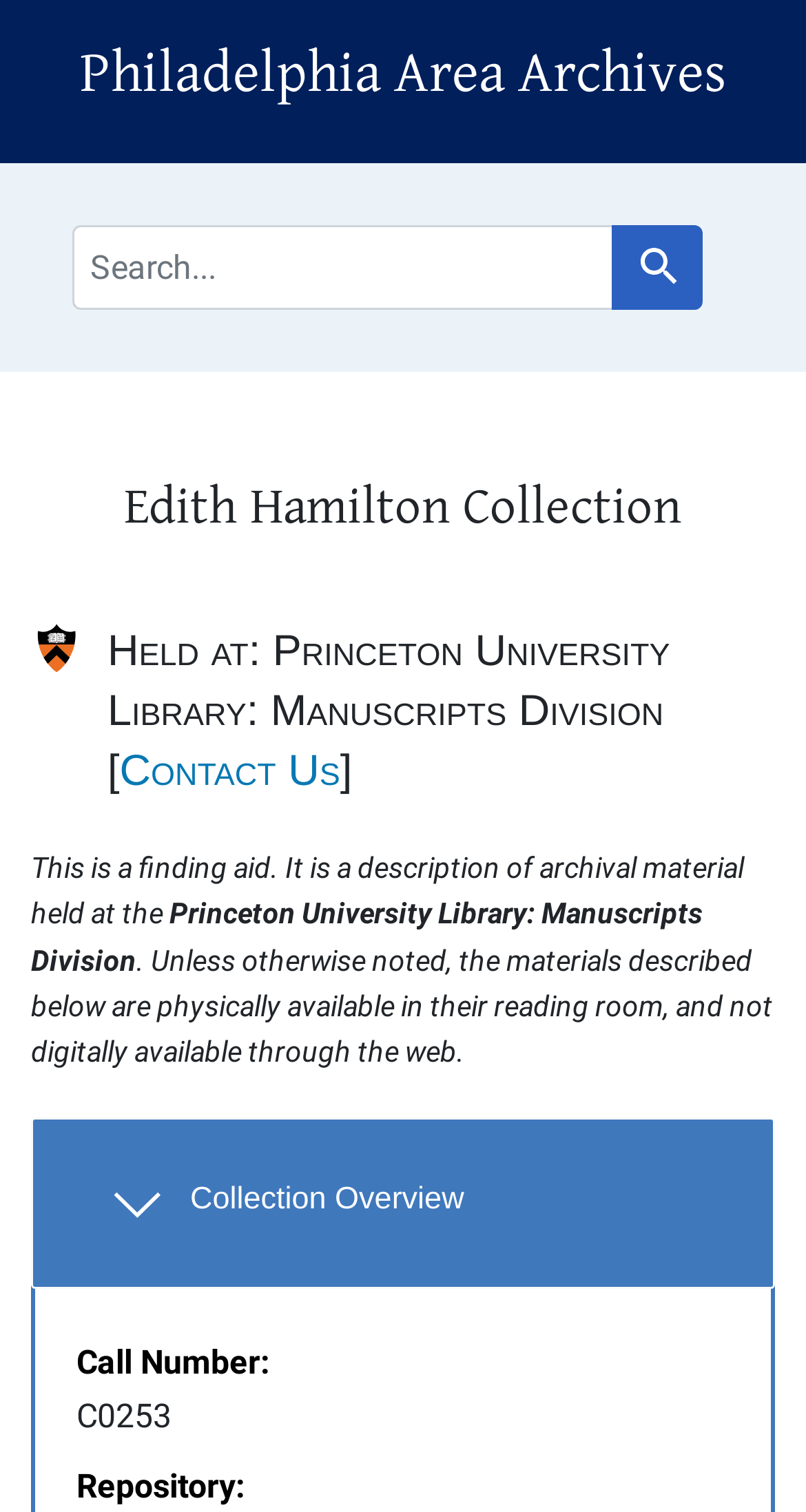Identify and provide the main heading of the webpage.

Philadelphia Area Archives